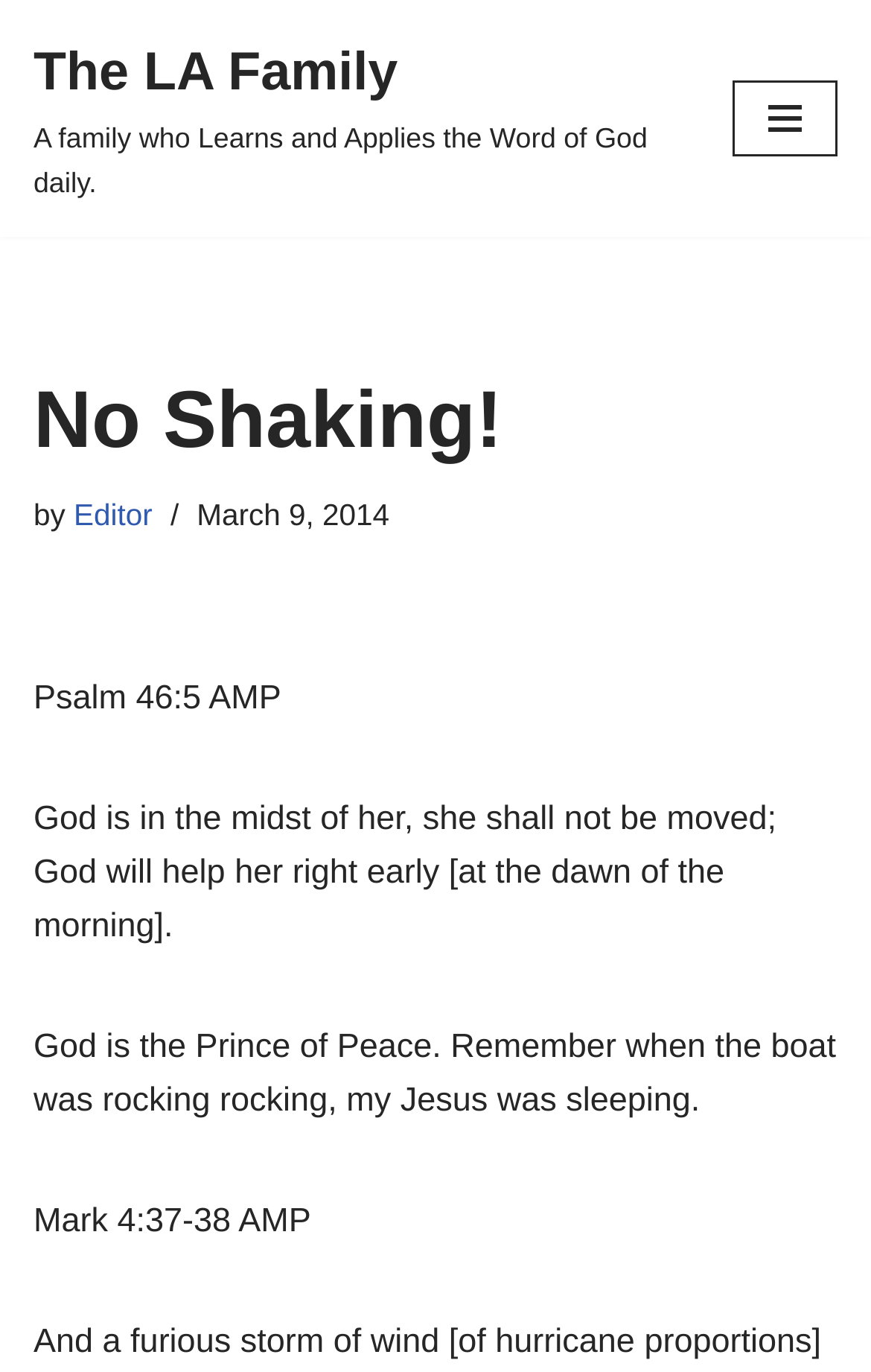What is the name of the family?
Refer to the image and provide a detailed answer to the question.

The name of the family is mentioned in the link 'The LA Family A family who Learns and Applies the Word of God daily.' which is located at the top of the webpage.